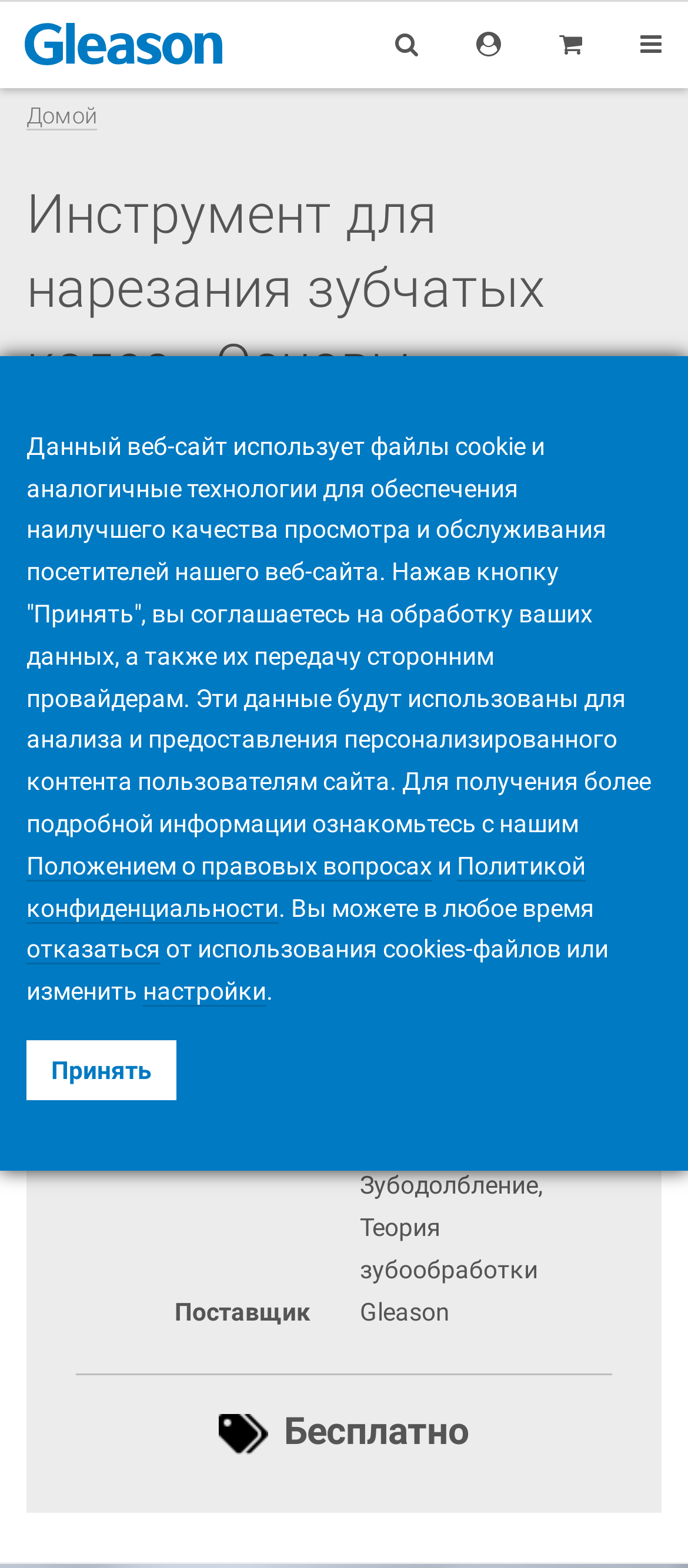Determine the bounding box coordinates for the UI element described. Format the coordinates as (top-left x, top-left y, bottom-right x, bottom-right y) and ensure all values are between 0 and 1. Element description: parent_node: Русский

[0.892, 0.0, 1.0, 0.056]